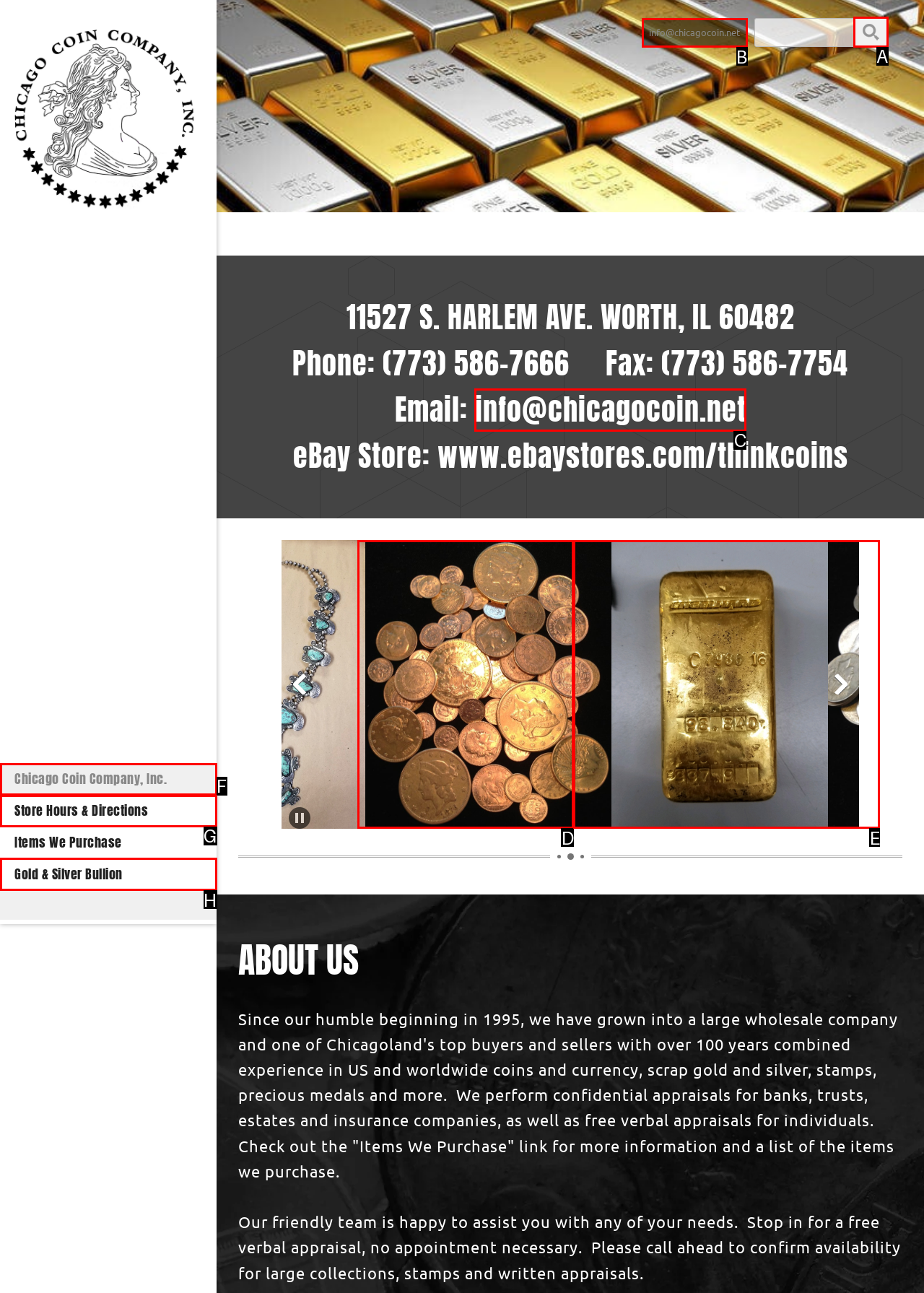Select the letter of the HTML element that best fits the description: alt="https://0201.nccdn.net/4_2/000/000/038/2d3/IMG_5971-1578x2104.jpg"
Answer with the corresponding letter from the provided choices.

D